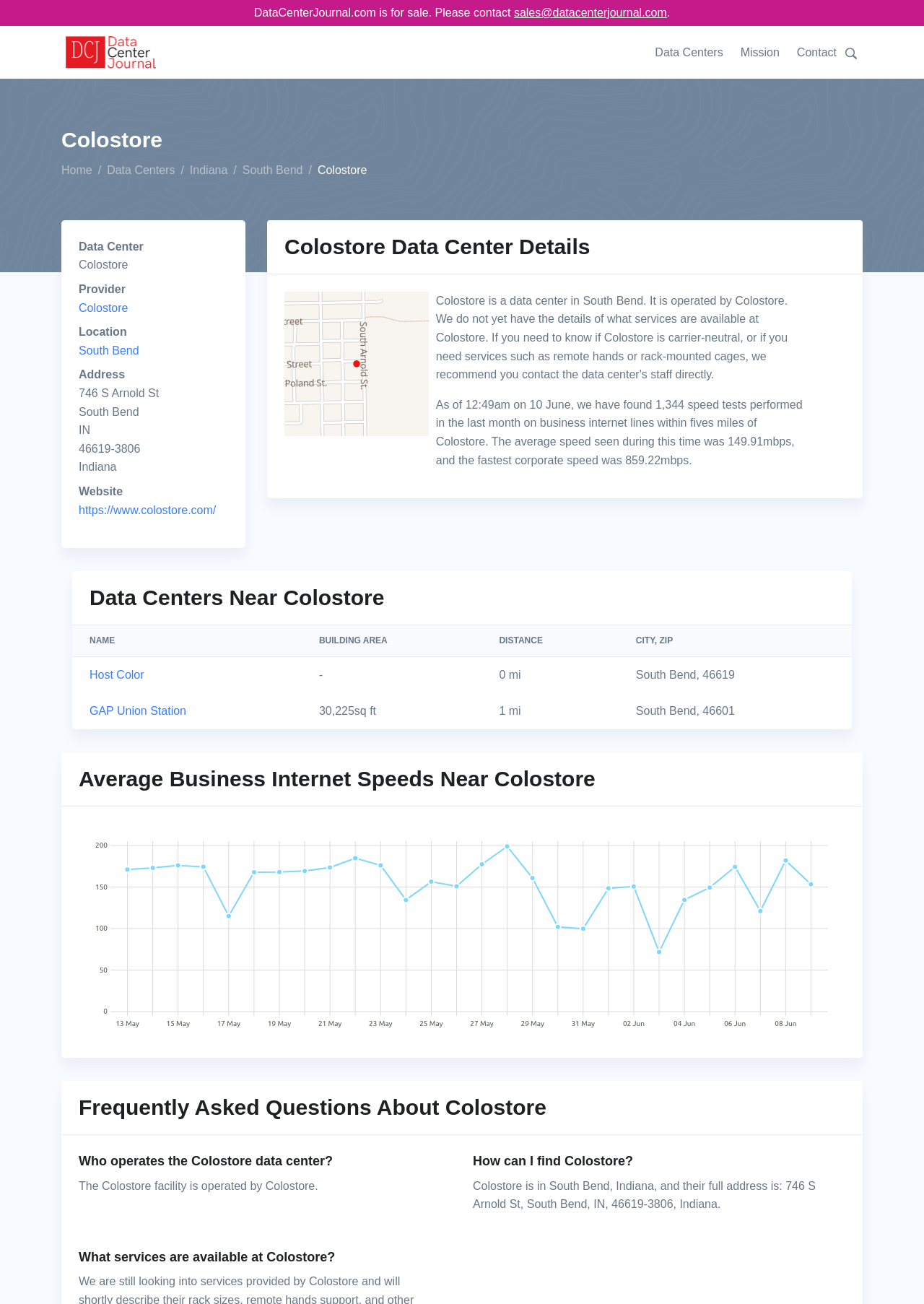Provide a single word or phrase to answer the given question: 
What is the name of the data center?

Colostore